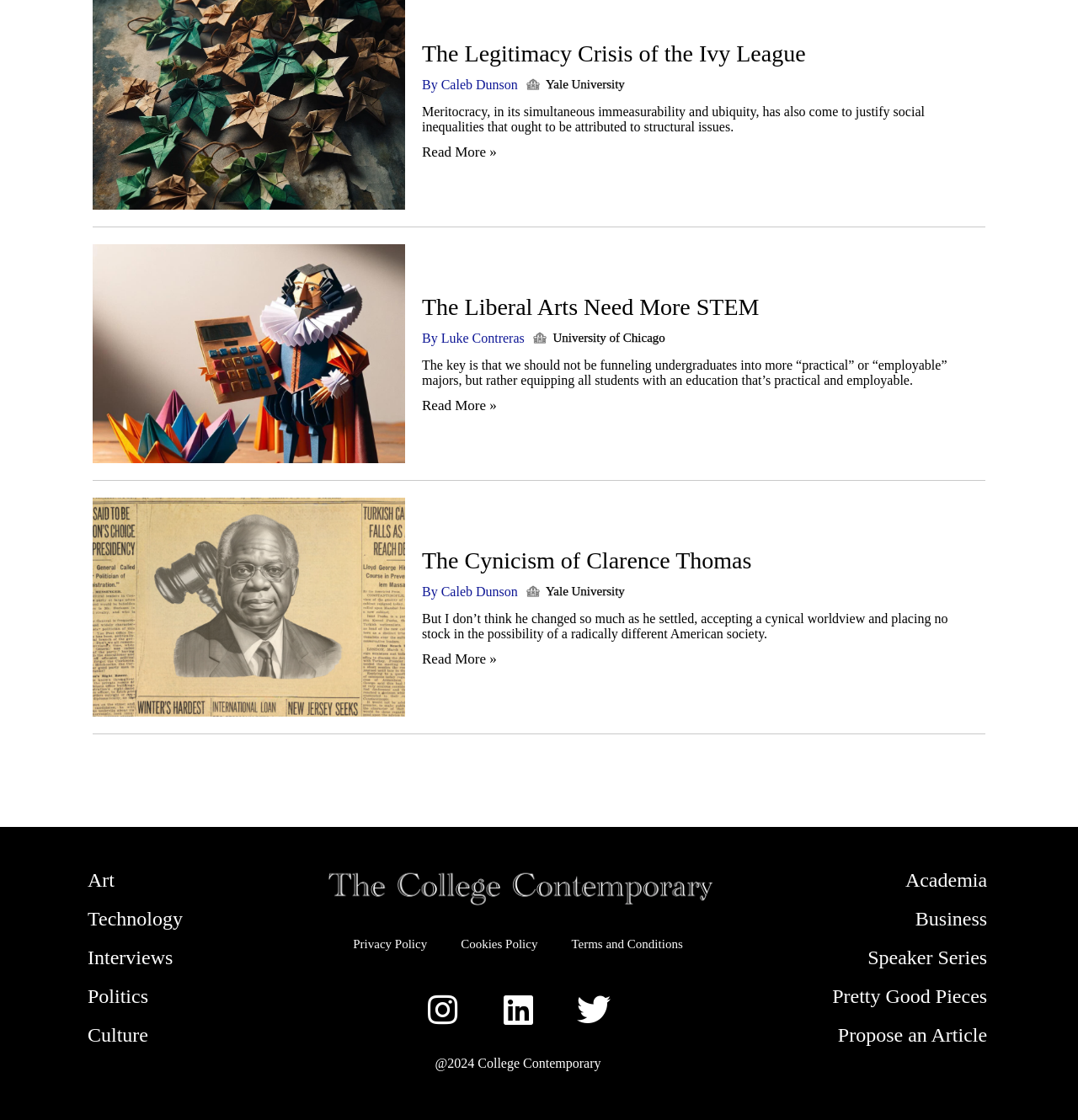Using the details in the image, give a detailed response to the question below:
Who is the author of the second article?

I examined the second article element [178] and found the link 'By Luke Contreras' inside it, which indicates that Luke Contreras is the author of the second article.